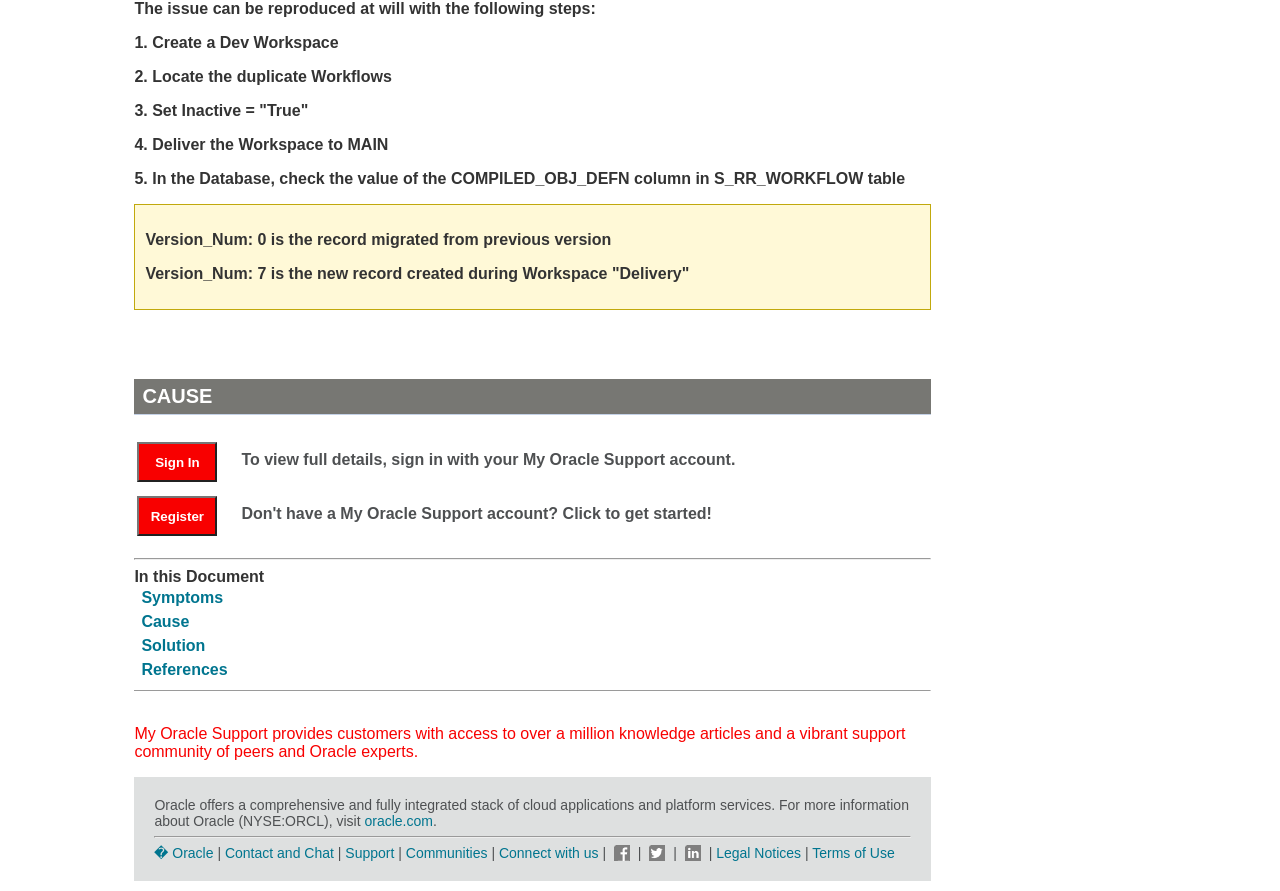Using floating point numbers between 0 and 1, provide the bounding box coordinates in the format (top-left x, top-left y, bottom-right x, bottom-right y). Locate the UI element described here: Support

[0.27, 0.948, 0.308, 0.966]